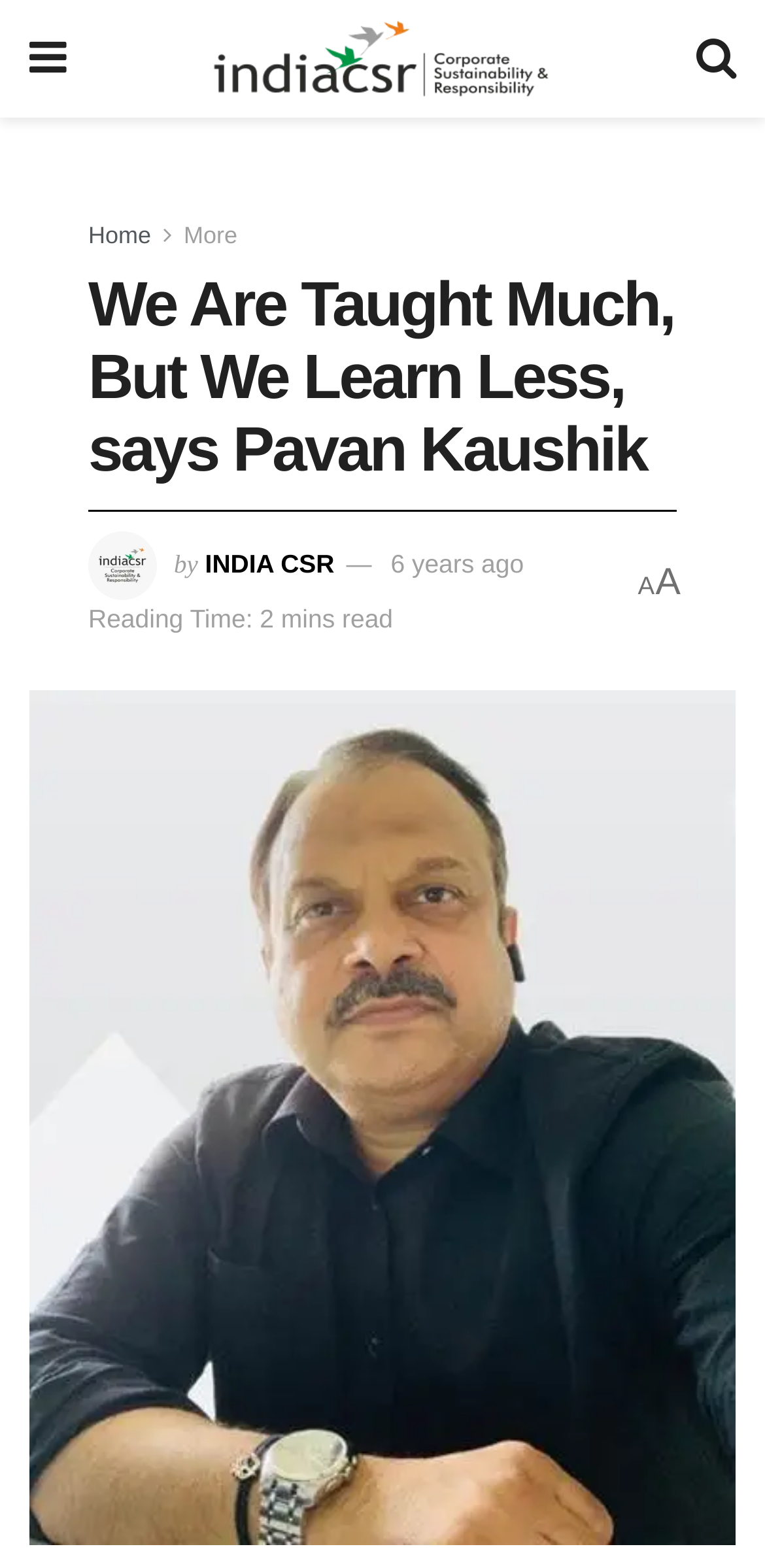Construct a thorough caption encompassing all aspects of the webpage.

The webpage appears to be an article page from India CSR, a news or blog website. At the top left, there is a small icon and a link to the website's homepage. Next to it, there is a link to the "More" section. 

The main heading of the article, "We Are Taught Much, But We Learn Less, says Pavan Kaushik", is prominently displayed in the top half of the page. Below the heading, there is an image related to India CSR, followed by the text "by" and a link to the author or publication, INDIA CSR. The article's publication date, "6 years ago", is also mentioned. 

On the same line, there is a note indicating the reading time of the article, "2 mins read". At the bottom of the page, there is a large banner or footer section with the India CSR logo and a link to the website. 

There is also a small letter "A" at the bottom right corner of the page, which might be a rating or a label. The page has a simple layout with a focus on the main article content.